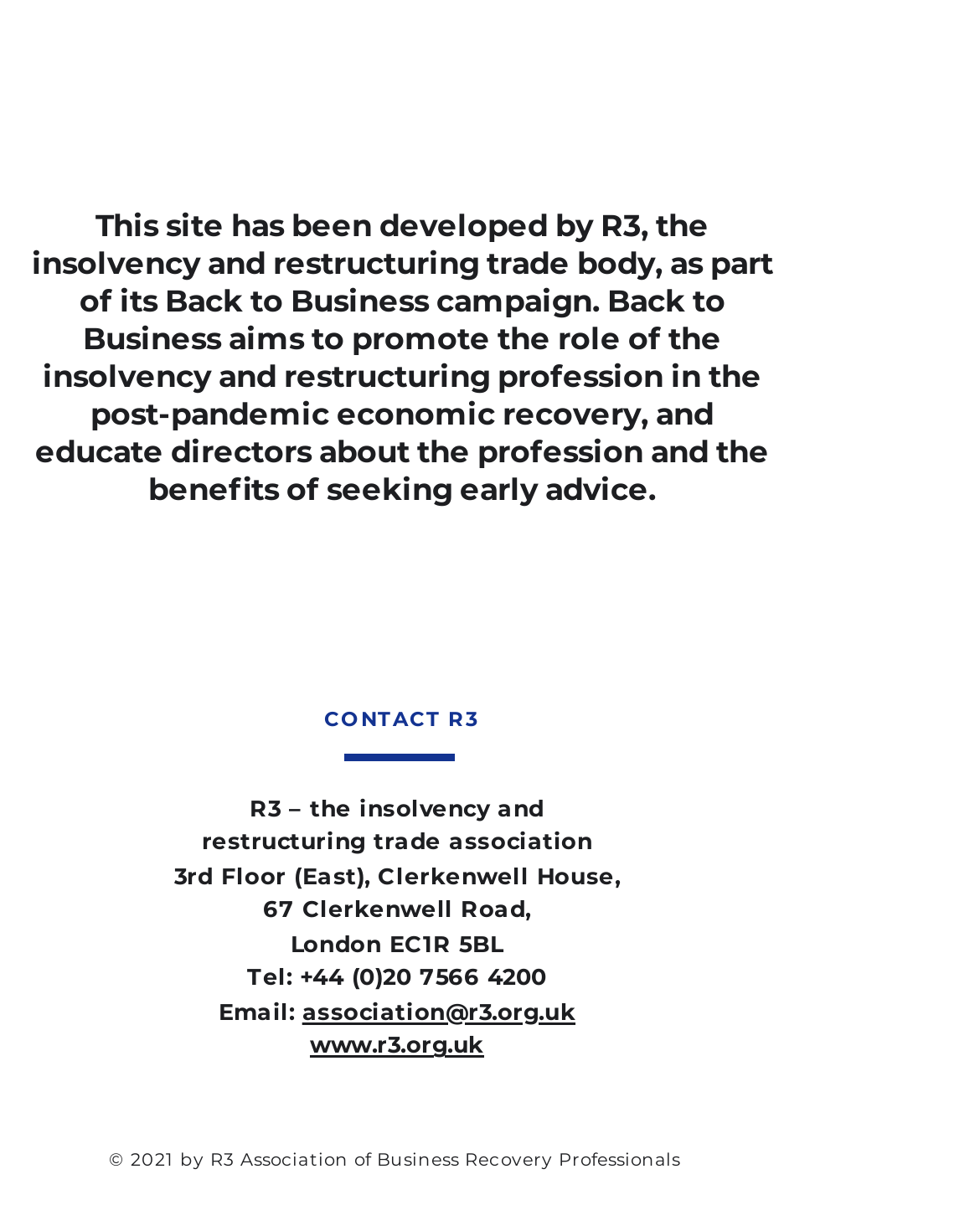Respond to the following question using a concise word or phrase: 
How can one contact R3 via email?

association@r3.org.uk